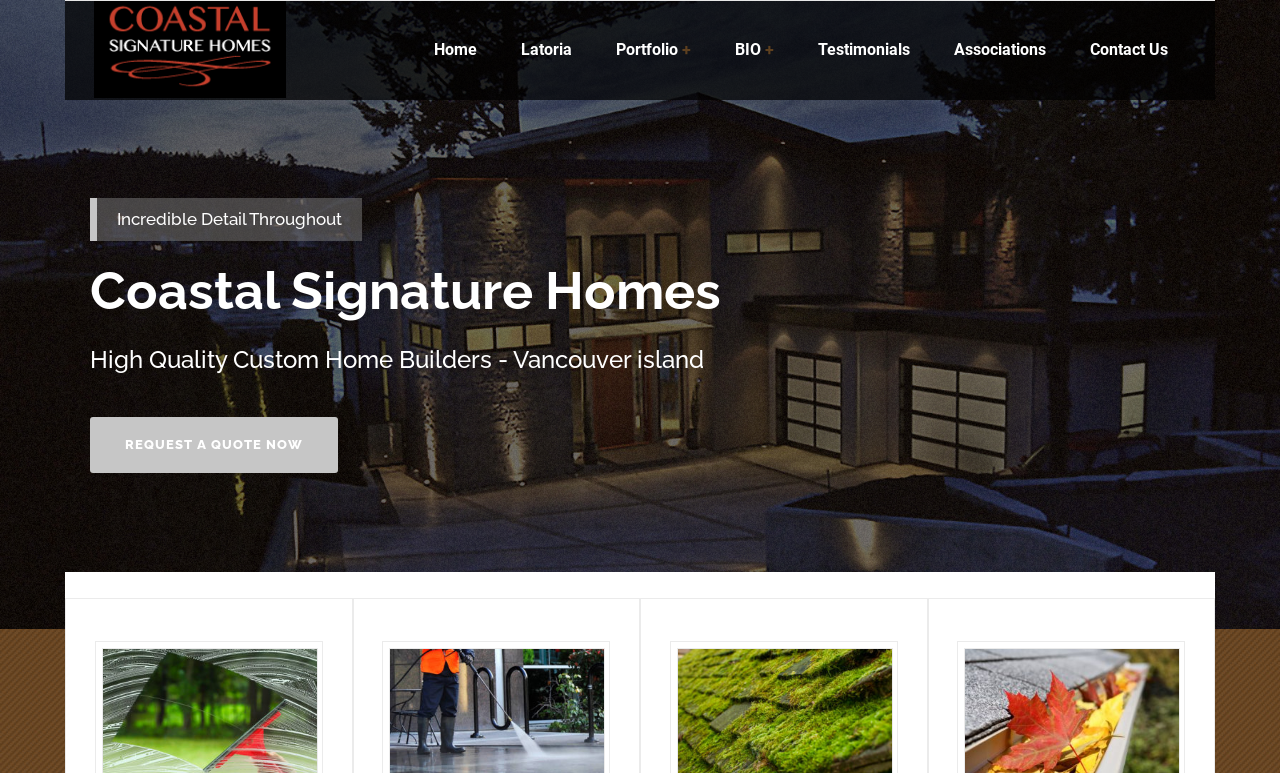Provide your answer to the question using just one word or phrase: What is the call-to-action button on the page?

REQUEST A QUOTE NOW